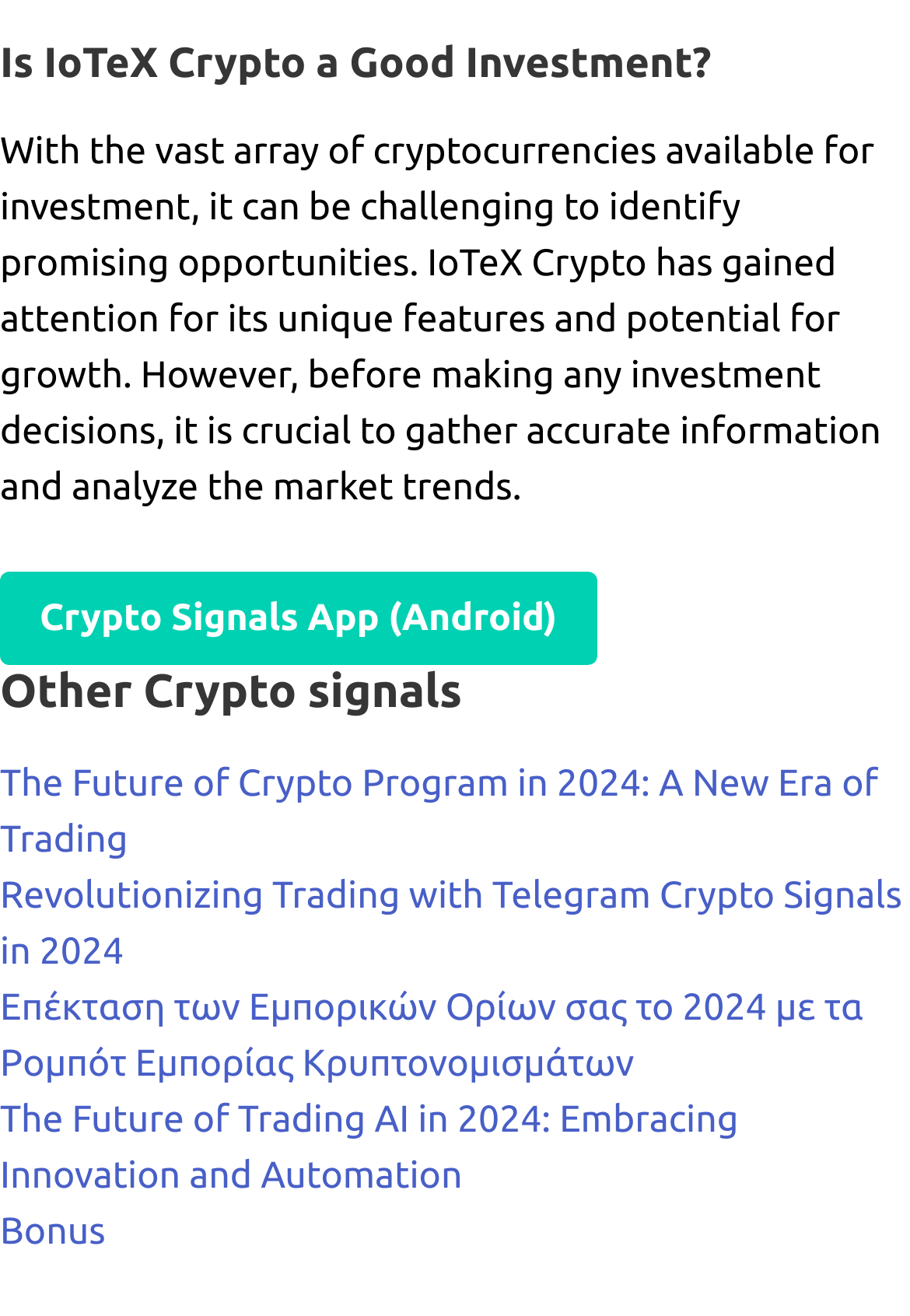What is the topic of the main article?
Based on the screenshot, respond with a single word or phrase.

IoTeX Crypto